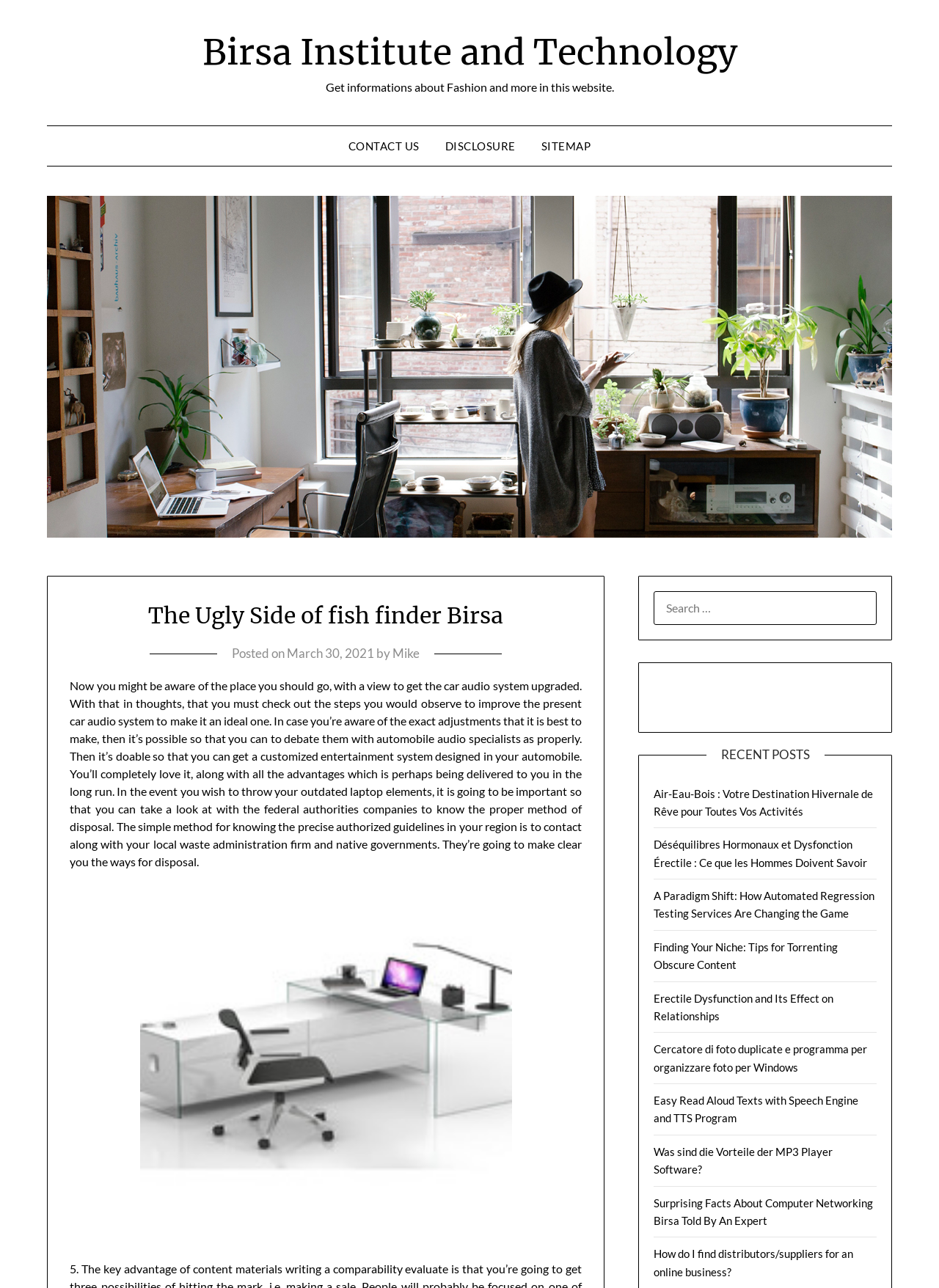Based on the element description Birsa Institute and Technology, identify the bounding box of the UI element in the given webpage screenshot. The coordinates should be in the format (top-left x, top-left y, bottom-right x, bottom-right y) and must be between 0 and 1.

[0.215, 0.023, 0.785, 0.058]